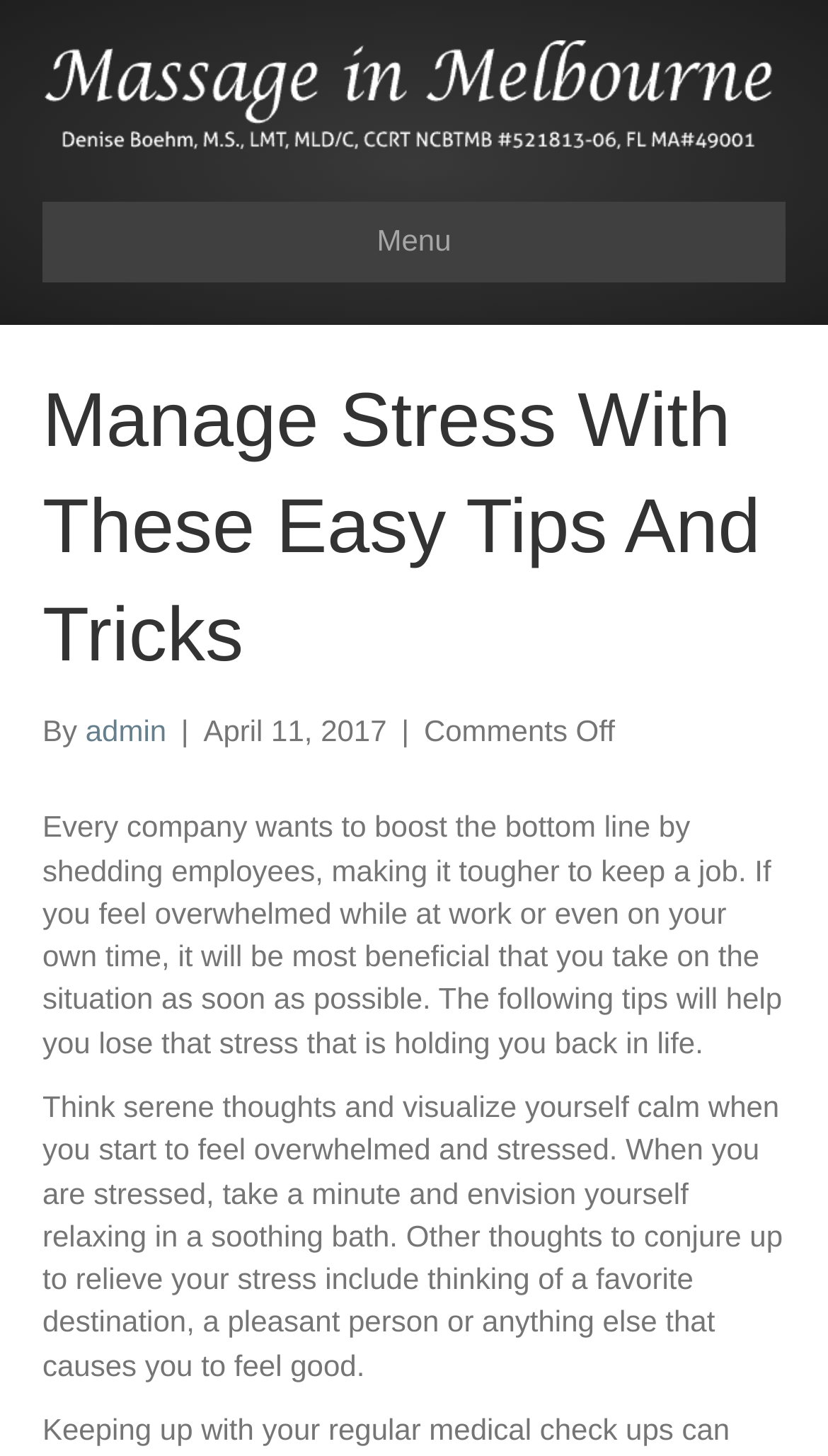How many stress management tips are provided in the article?
From the screenshot, supply a one-word or short-phrase answer.

2